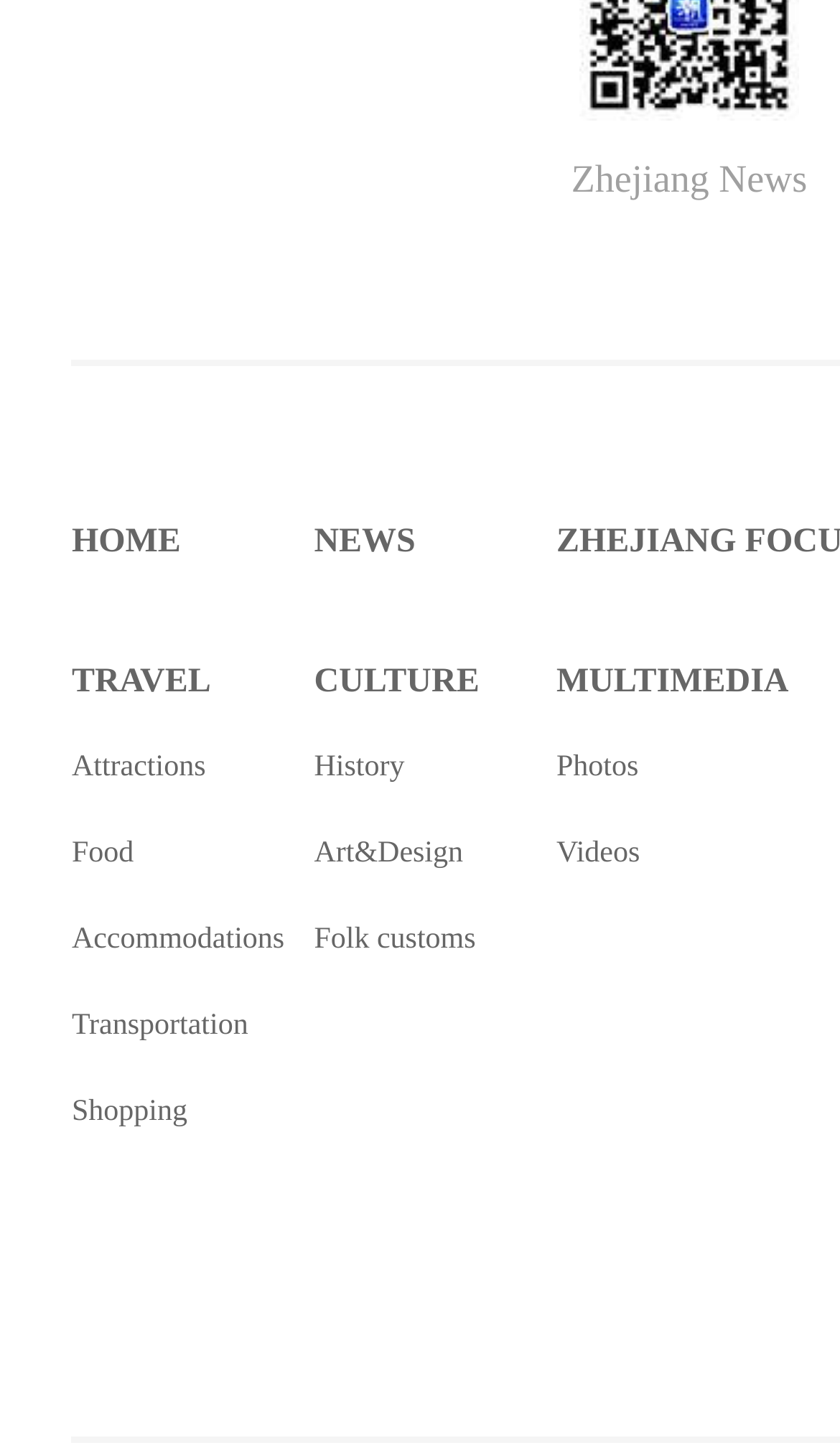Predict the bounding box coordinates of the area that should be clicked to accomplish the following instruction: "watch videos". The bounding box coordinates should consist of four float numbers between 0 and 1, i.e., [left, top, right, bottom].

[0.662, 0.576, 0.762, 0.598]